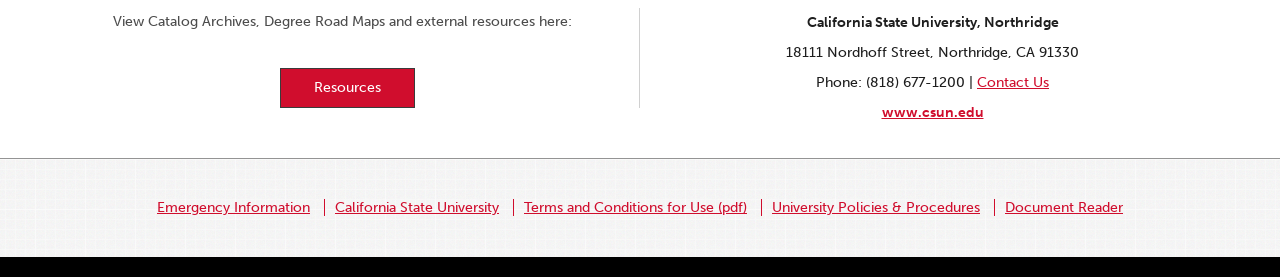Could you locate the bounding box coordinates for the section that should be clicked to accomplish this task: "View resources".

[0.222, 0.264, 0.32, 0.372]